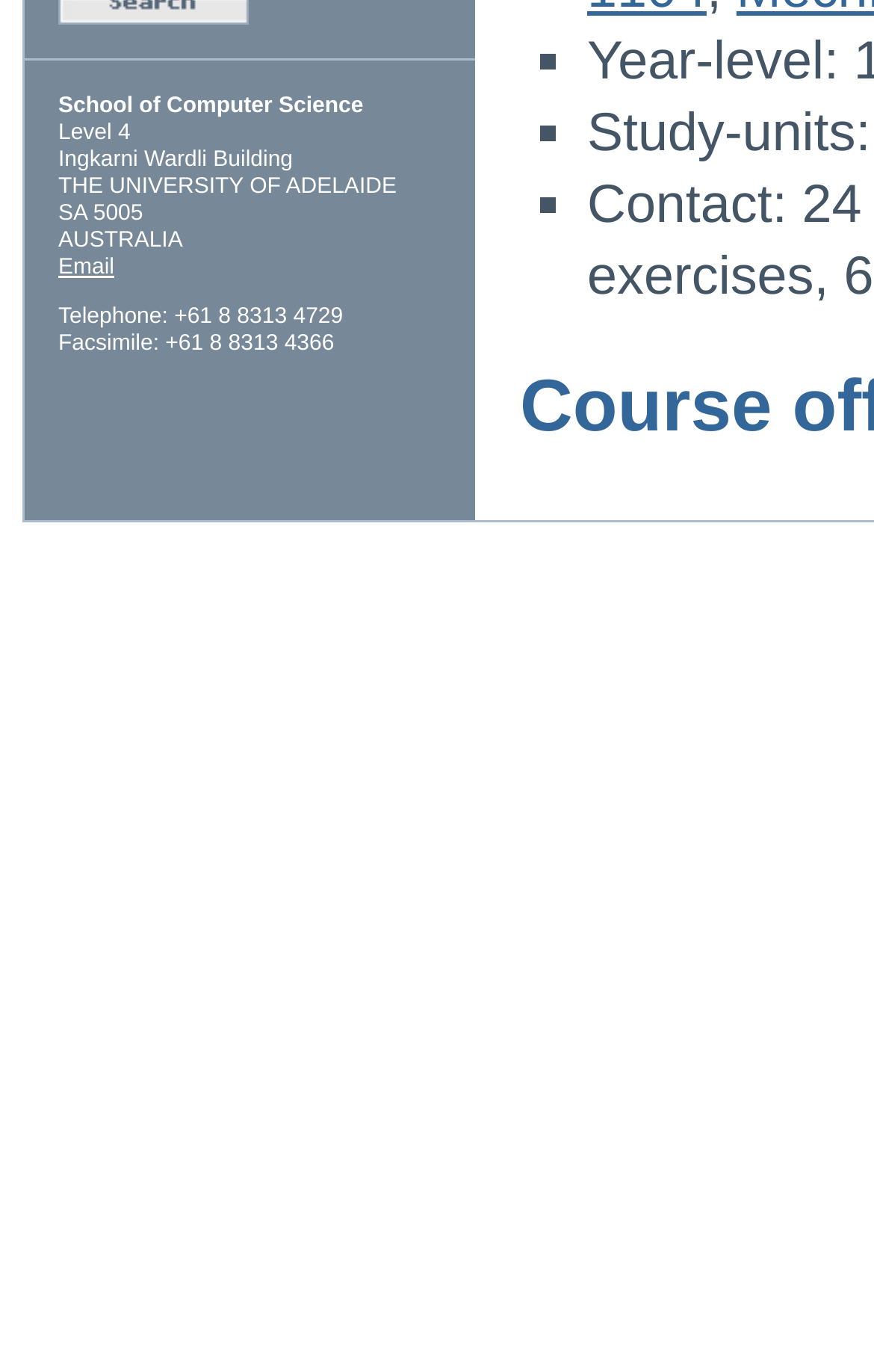Identify the bounding box for the UI element specified in this description: "parent_node: Search". The coordinates must be four float numbers between 0 and 1, formatted as [left, top, right, bottom].

None